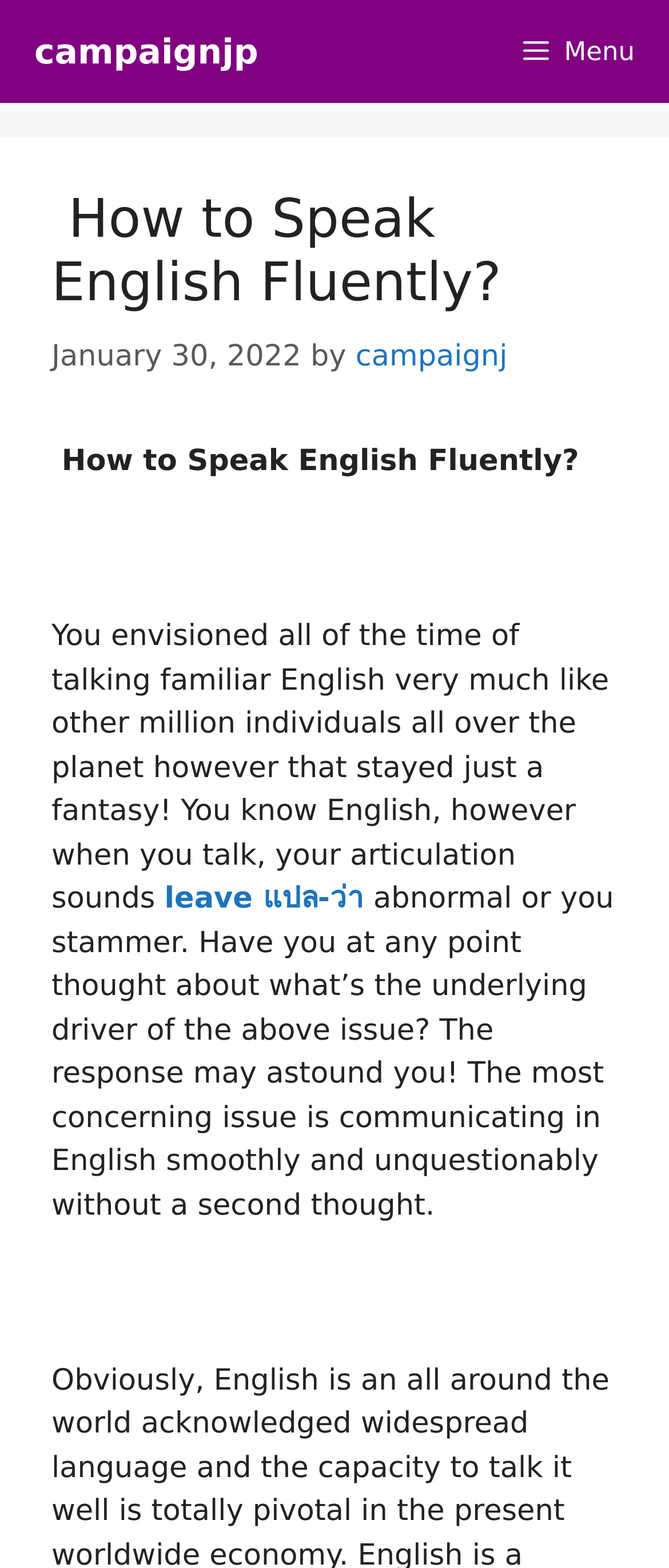Can you extract the primary headline text from the webpage?

 How to Speak English Fluently?